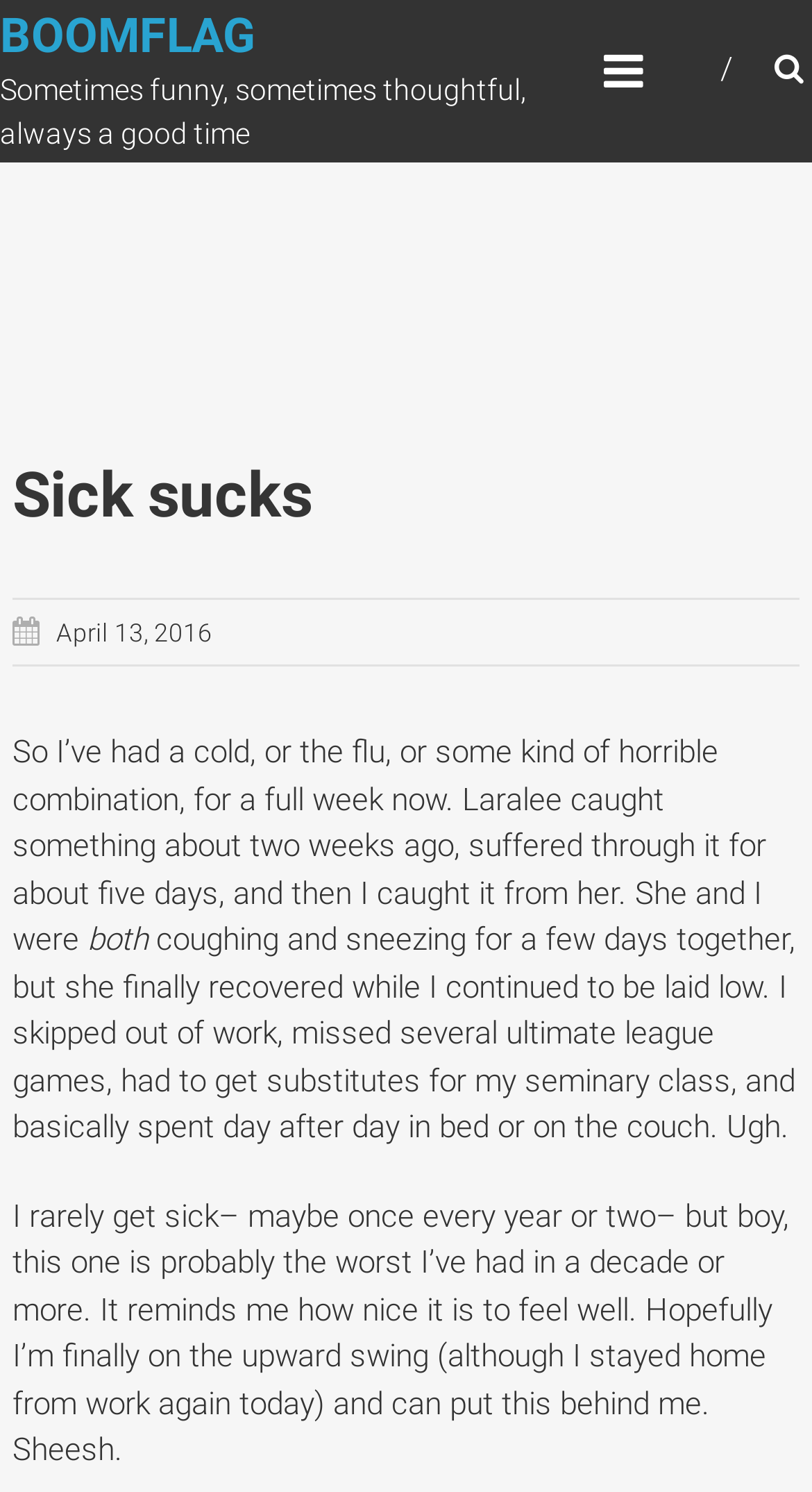What is the author's current health condition?
Refer to the image and offer an in-depth and detailed answer to the question.

Based on the text, the author mentions that they have had a cold or flu for a full week, and they are still recovering, indicating that they are currently sick.